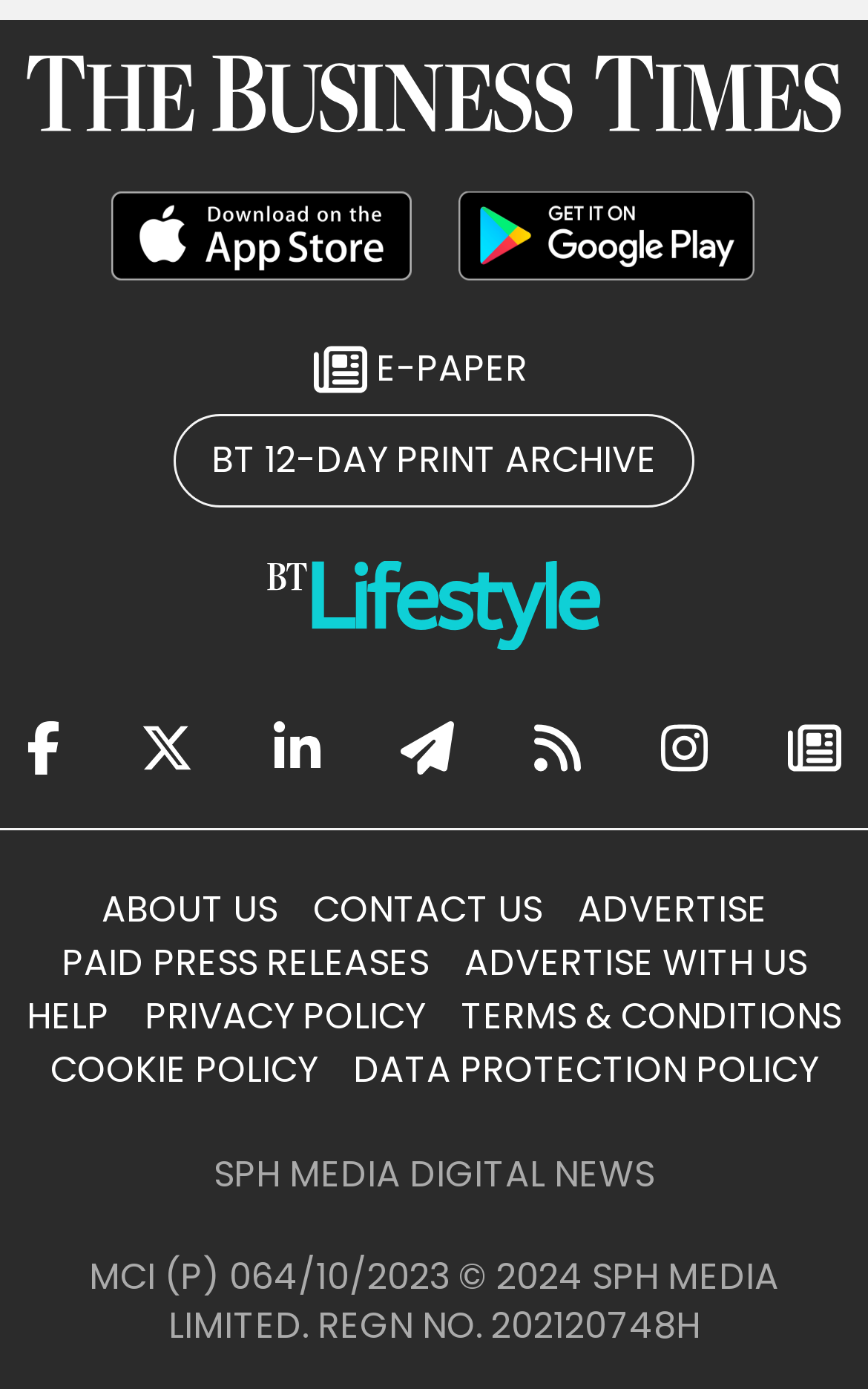Locate the bounding box coordinates of the area that needs to be clicked to fulfill the following instruction: "Subscribe to RSS". The coordinates should be in the format of four float numbers between 0 and 1, namely [left, top, right, bottom].

[0.615, 0.506, 0.669, 0.57]